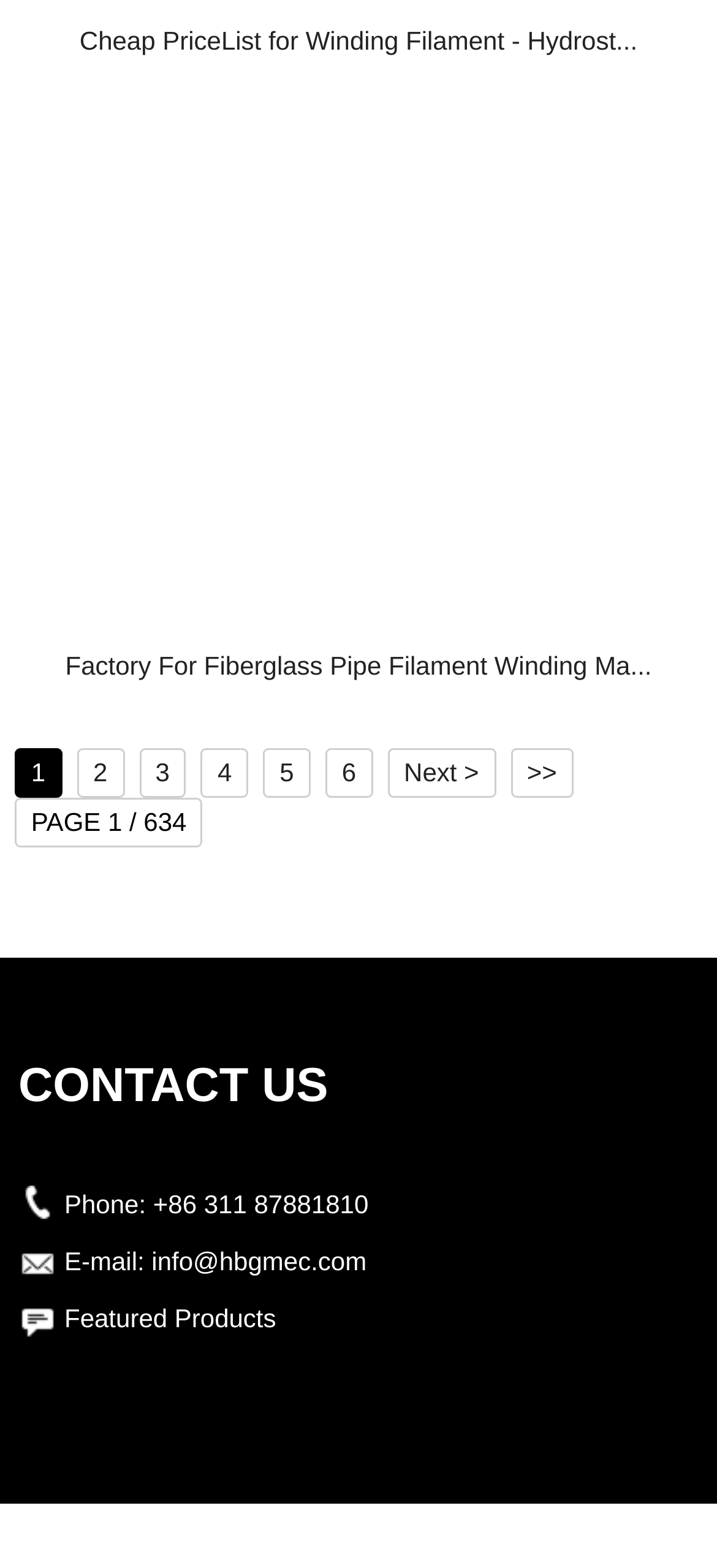Determine the bounding box coordinates of the clickable area required to perform the following instruction: "Send an email to the company". The coordinates should be represented as four float numbers between 0 and 1: [left, top, right, bottom].

[0.211, 0.794, 0.511, 0.813]